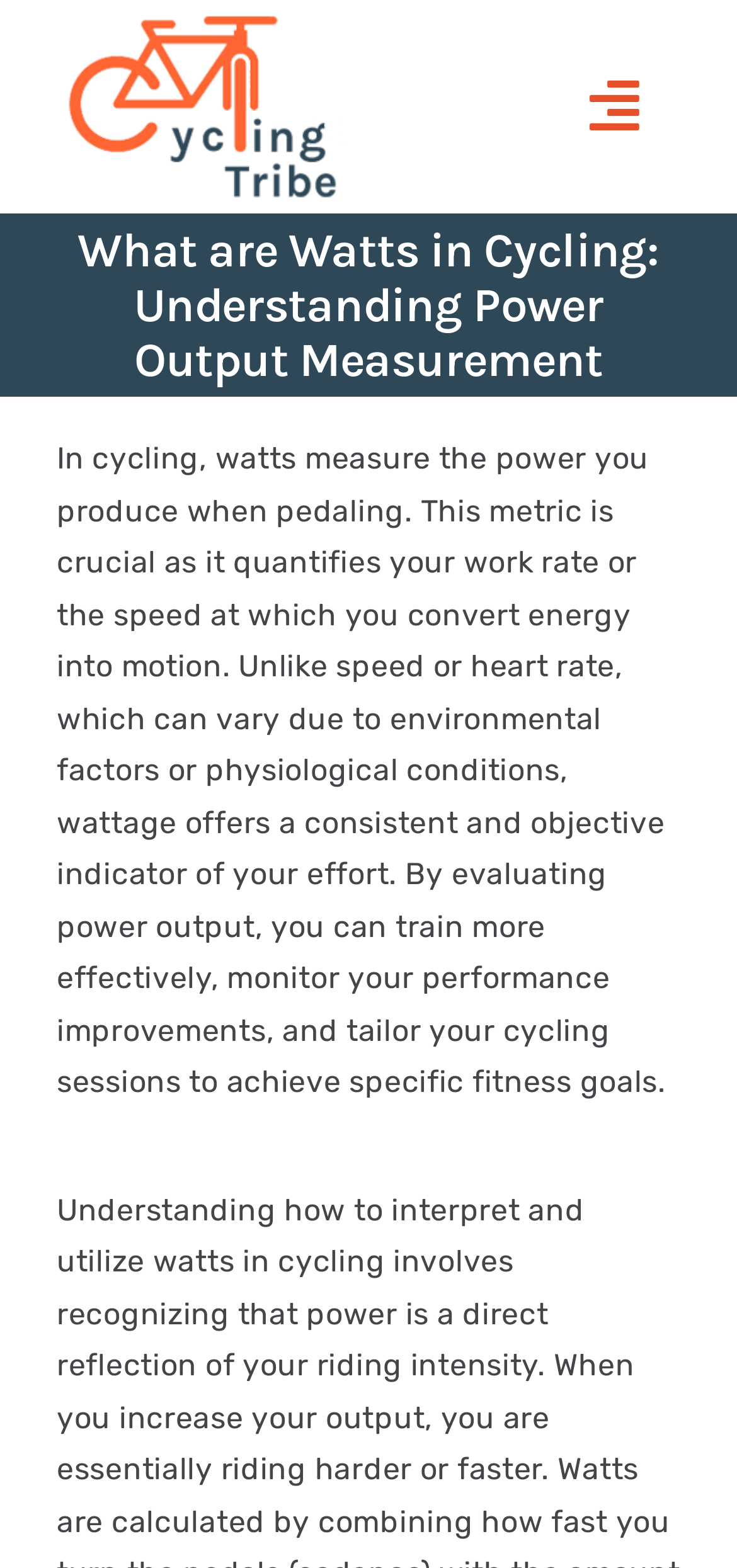How many types of bikes are listed in the menu?
Provide a thorough and detailed answer to the question.

The menu lists five types of bikes, which are Road Bike, Mountain Bike, Electric Bikes, Hybrid Bikes, and they are located in the main menu section of the webpage.